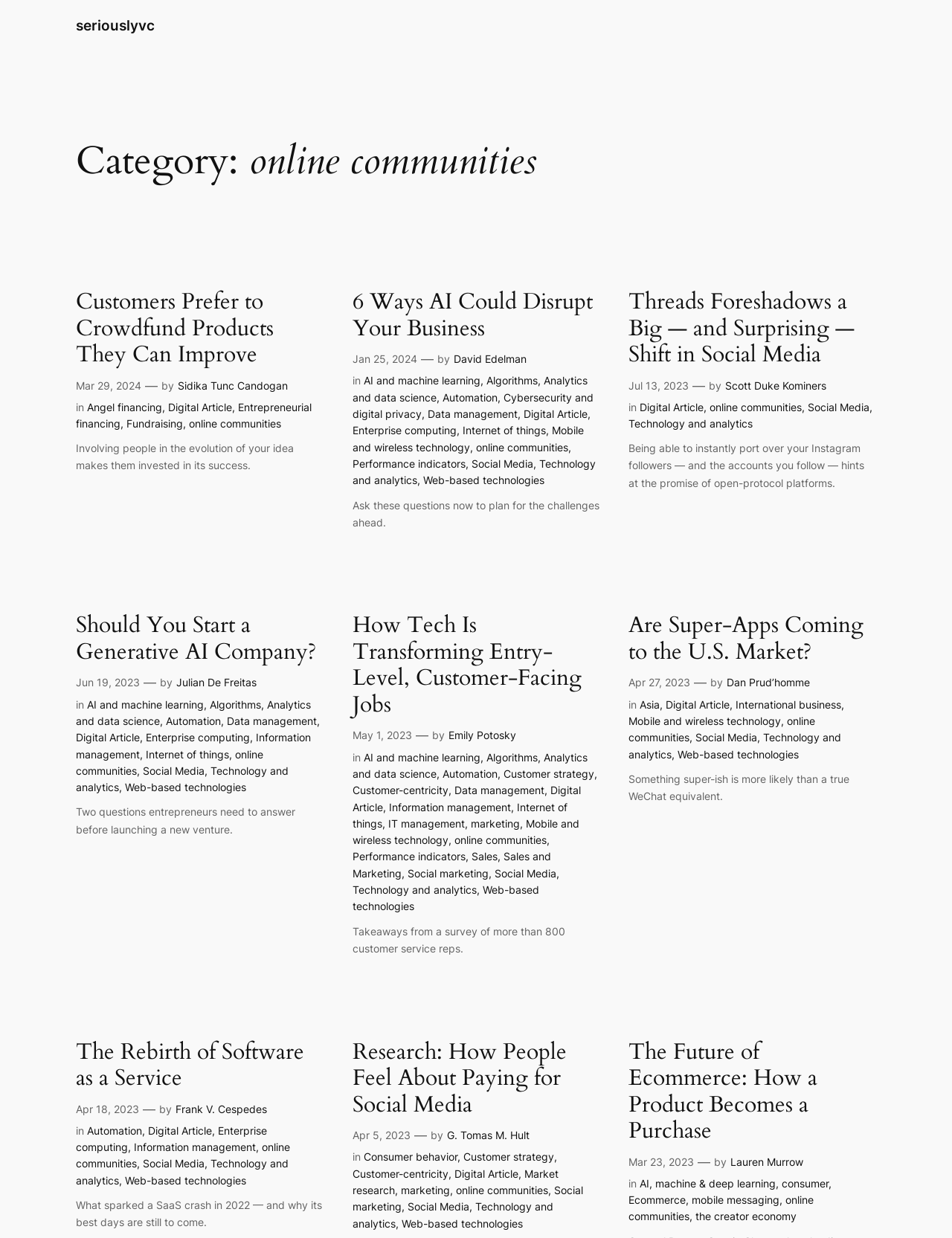Use one word or a short phrase to answer the question provided: 
What is the category of the first article?

online communities